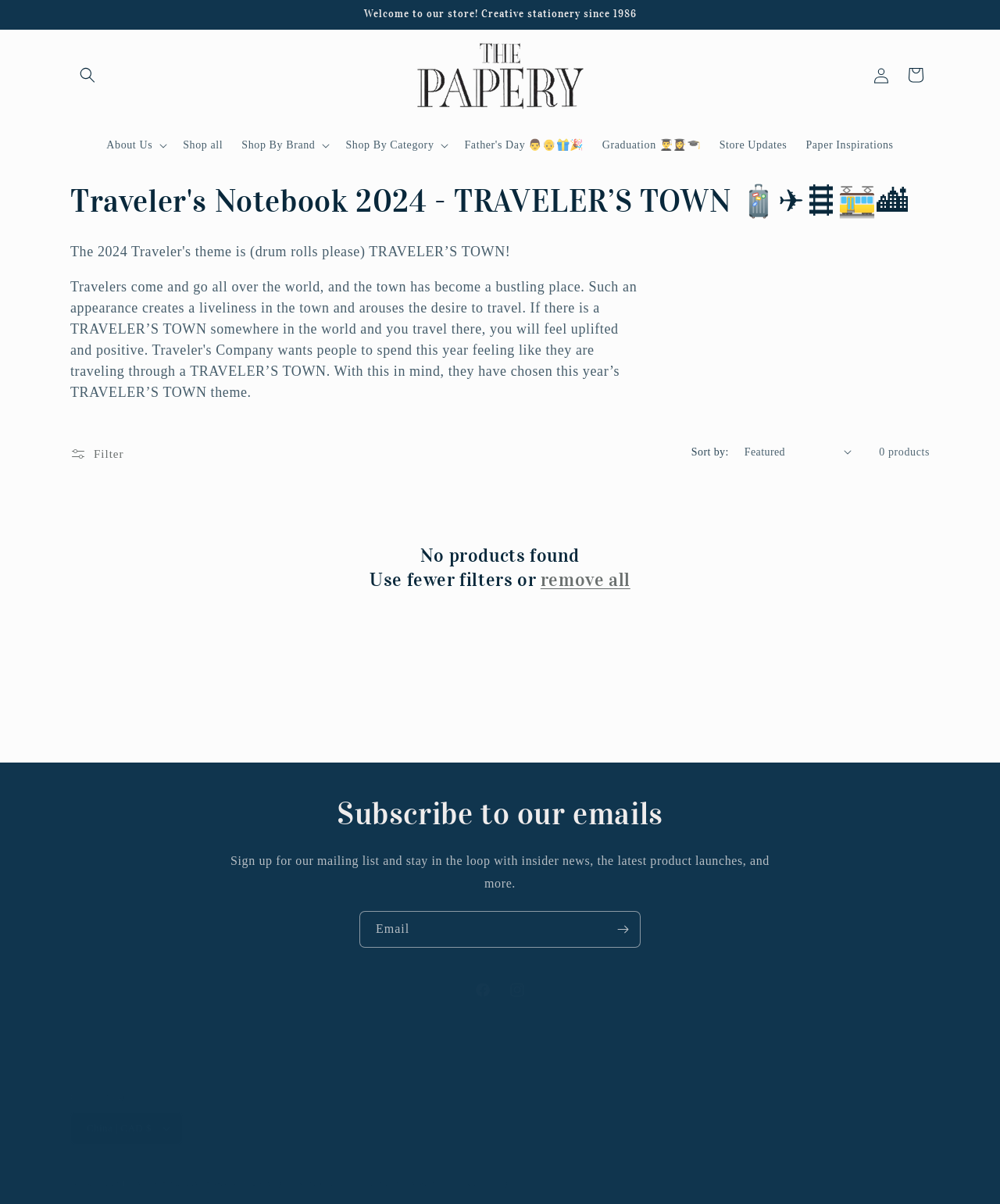Using the provided element description: "Sample Page", identify the bounding box coordinates. The coordinates should be four floats between 0 and 1 in the order [left, top, right, bottom].

None